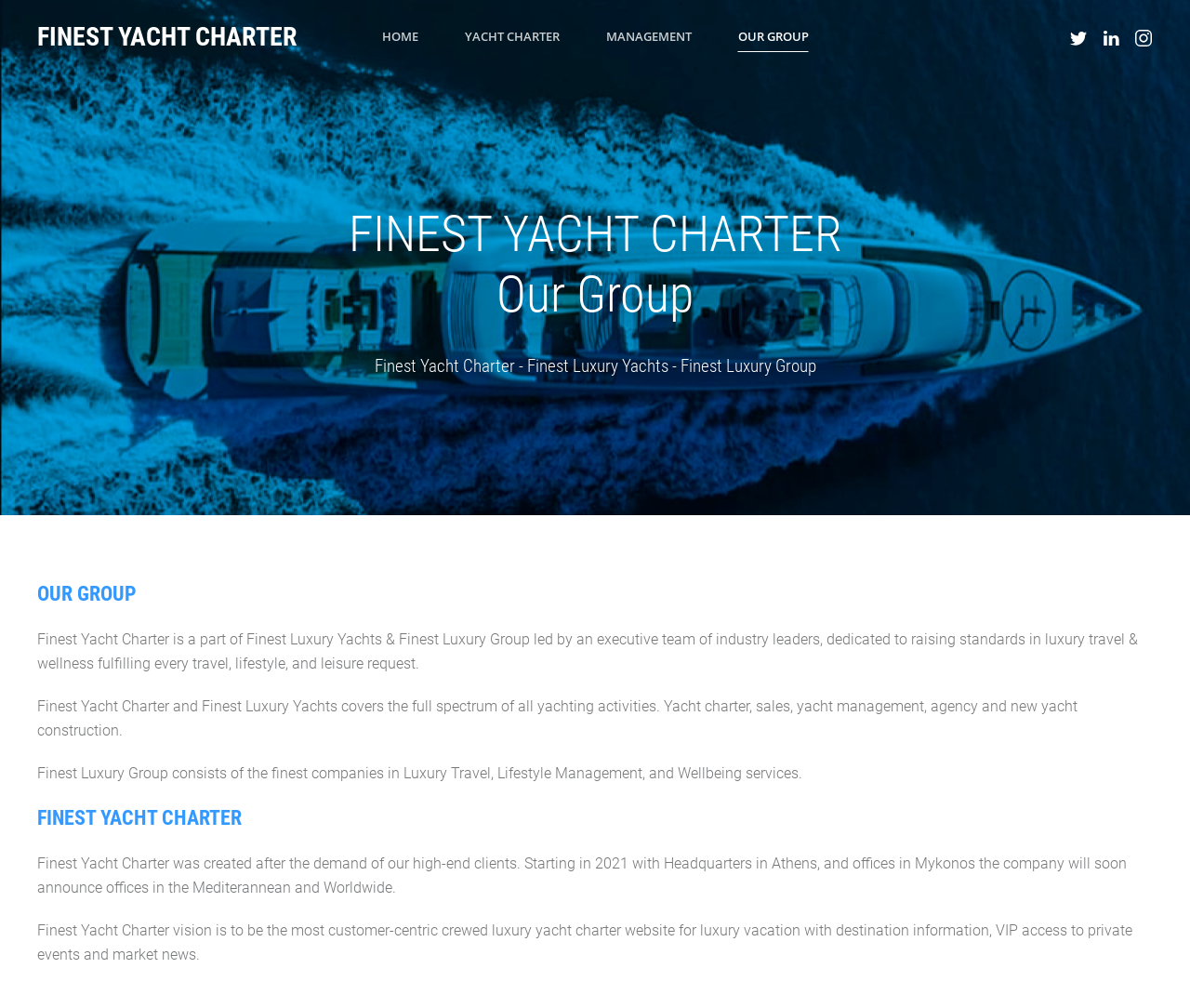Generate a thorough explanation of the webpage's elements.

The webpage is about Finest Yacht Charter, a part of Finest Luxury Group. At the top left corner, there is a link to skip to the main content. Next to it, there is a link to go back to the home page. The company's name, "FINEST YACHT CHARTER", is prominently displayed in a large font.

The top navigation menu consists of five links: "HOME", "YACHT CHARTER", "MANAGEMENT", "OUR GROUP", and three social media links with corresponding images. The "YACHT CHARTER" and "MANAGEMENT" buttons have dropdown menus.

Below the navigation menu, there is a heading that reads "FINEST YACHT CHARTER Our Group Finest Yacht Charter - Finest Luxury Yachts - Finest Luxury Group". This is followed by a paragraph of text that describes Finest Yacht Charter as a part of Finest Luxury Yachts and Finest Luxury Group, led by an executive team of industry leaders, dedicated to raising standards in luxury travel and wellness.

The next section is headed by "OUR GROUP" and consists of three paragraphs of text. The first paragraph describes Finest Yacht Charter and Finest Luxury Yachts as covering the full spectrum of all yachting activities. The second paragraph explains that Finest Luxury Group consists of the finest companies in Luxury Travel, Lifestyle Management, and Wellbeing services. The third paragraph describes the history and vision of Finest Yacht Charter, including its goal to be the most customer-centric crewed luxury yacht charter website.

Throughout the webpage, there are several headings and subheadings that break up the content into clear sections, making it easy to read and understand.